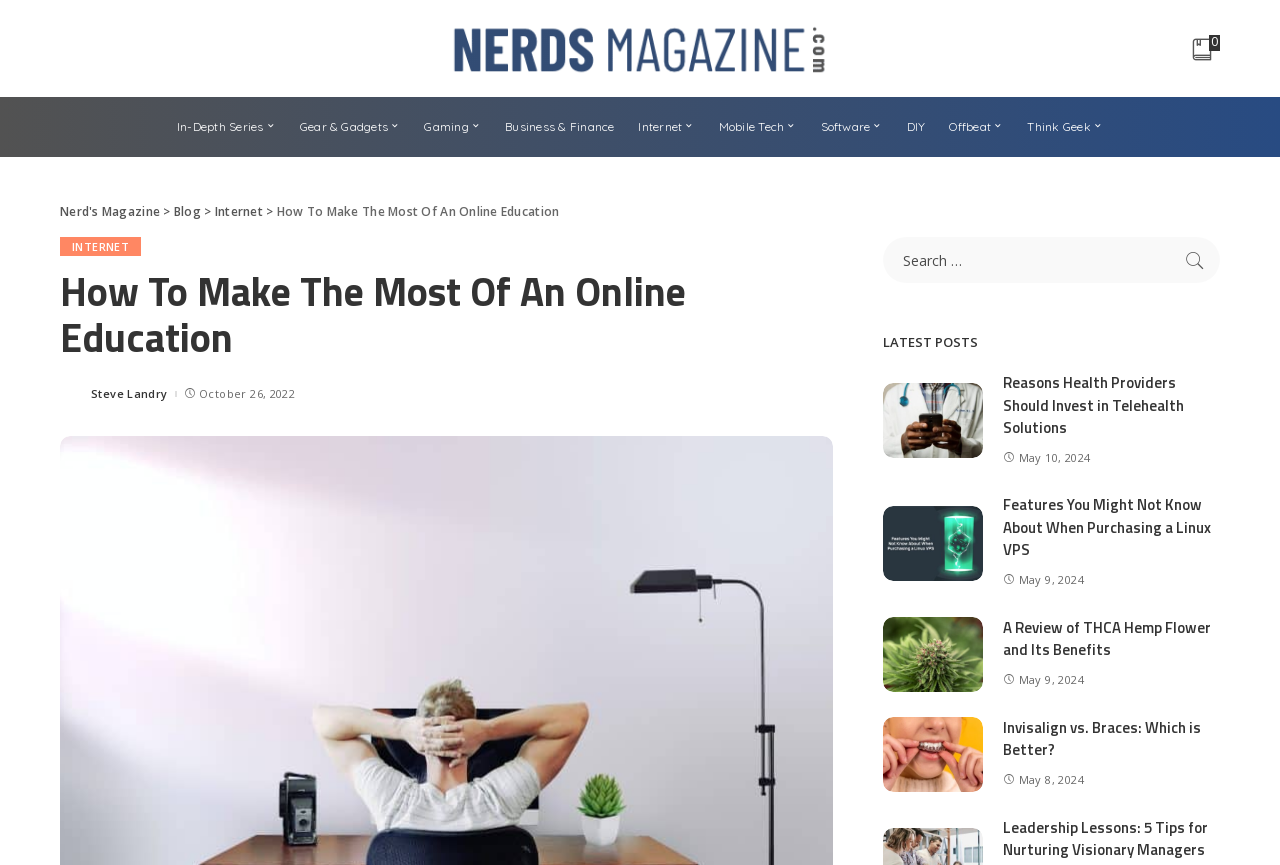What is the date of the latest post?
Using the picture, provide a one-word or short phrase answer.

May 10, 2024